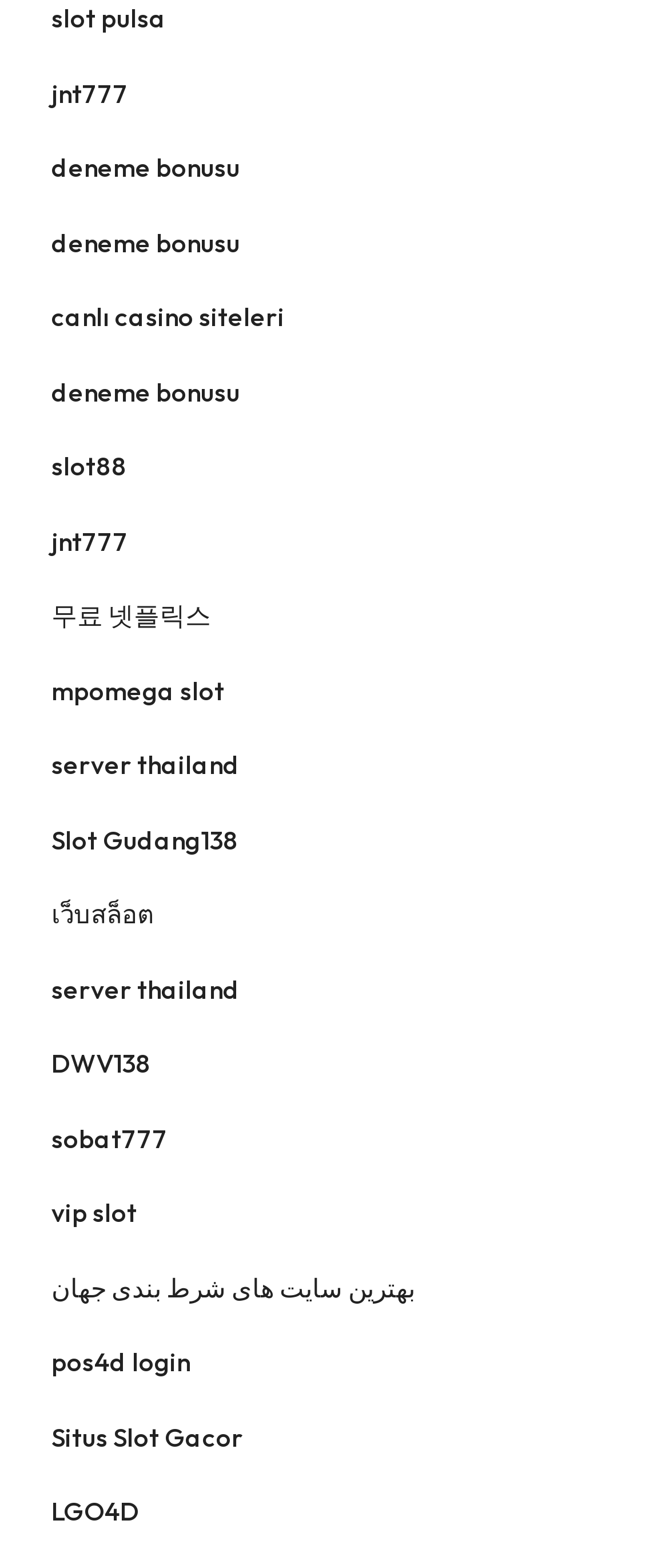What is the last link on the webpage?
From the image, respond using a single word or phrase.

LGO4D